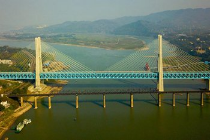What is reflected in the calm waters?
Kindly answer the question with as much detail as you can.

The caption states that 'the calm waters reflect the bridge and the landscape', indicating that the bridge and surrounding landscape are mirrored in the water.